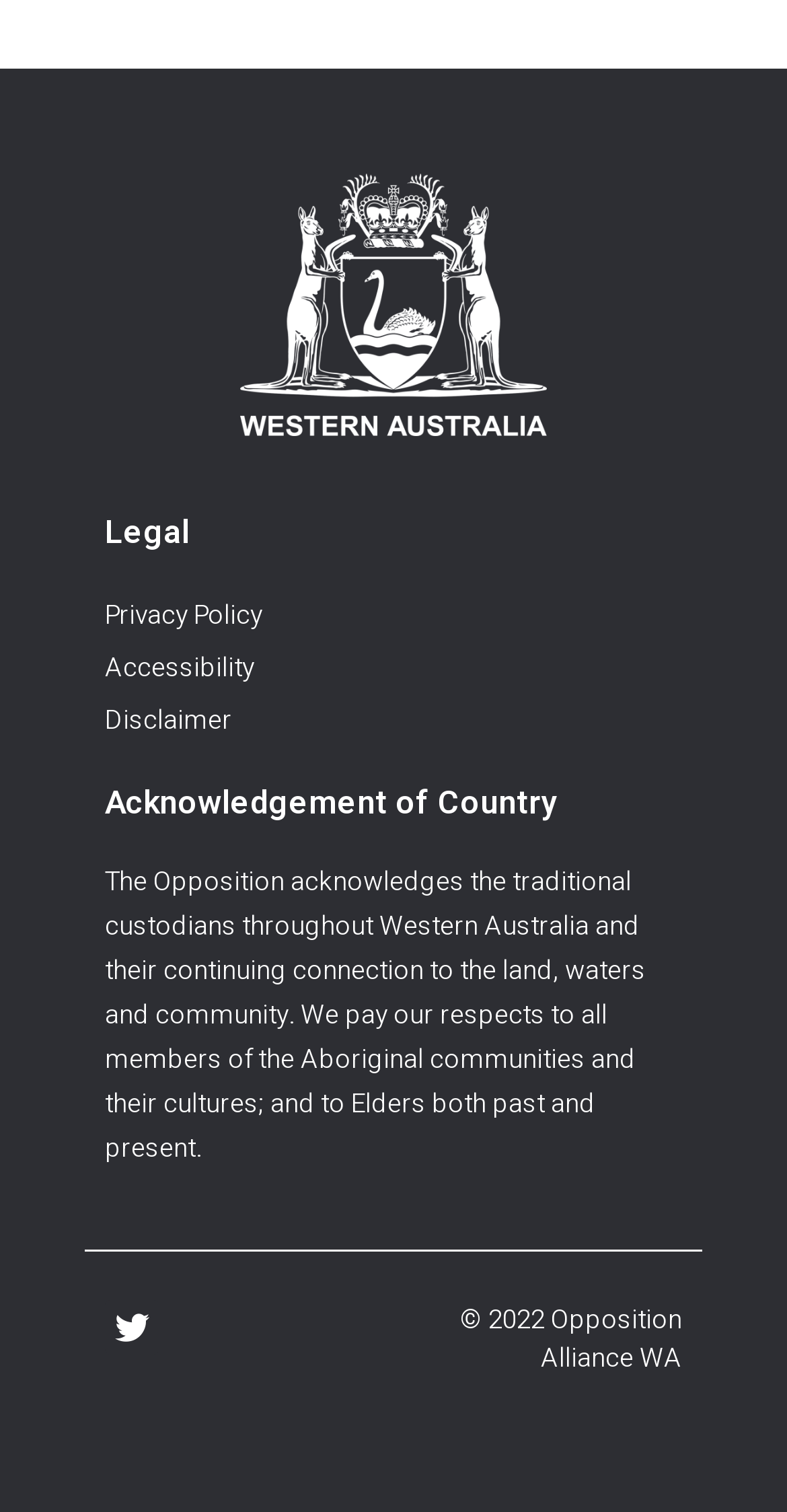How many links are there in the 'Legal' section?
Refer to the image and provide a thorough answer to the question.

The webpage has a section labeled as 'Legal', which contains three links: 'Privacy Policy', 'Accessibility', and 'Disclaimer'.